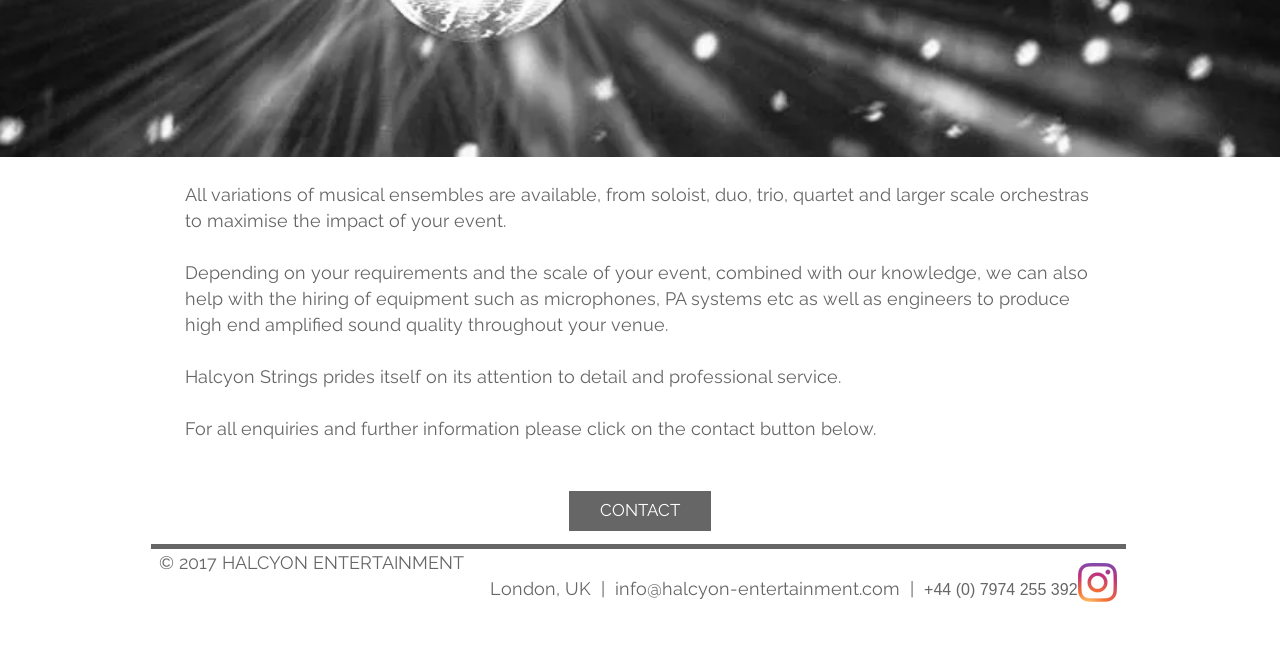Bounding box coordinates are specified in the format (top-left x, top-left y, bottom-right x, bottom-right y). All values are floating point numbers bounded between 0 and 1. Please provide the bounding box coordinate of the region this sentence describes: CONTACT

[0.445, 0.735, 0.555, 0.795]